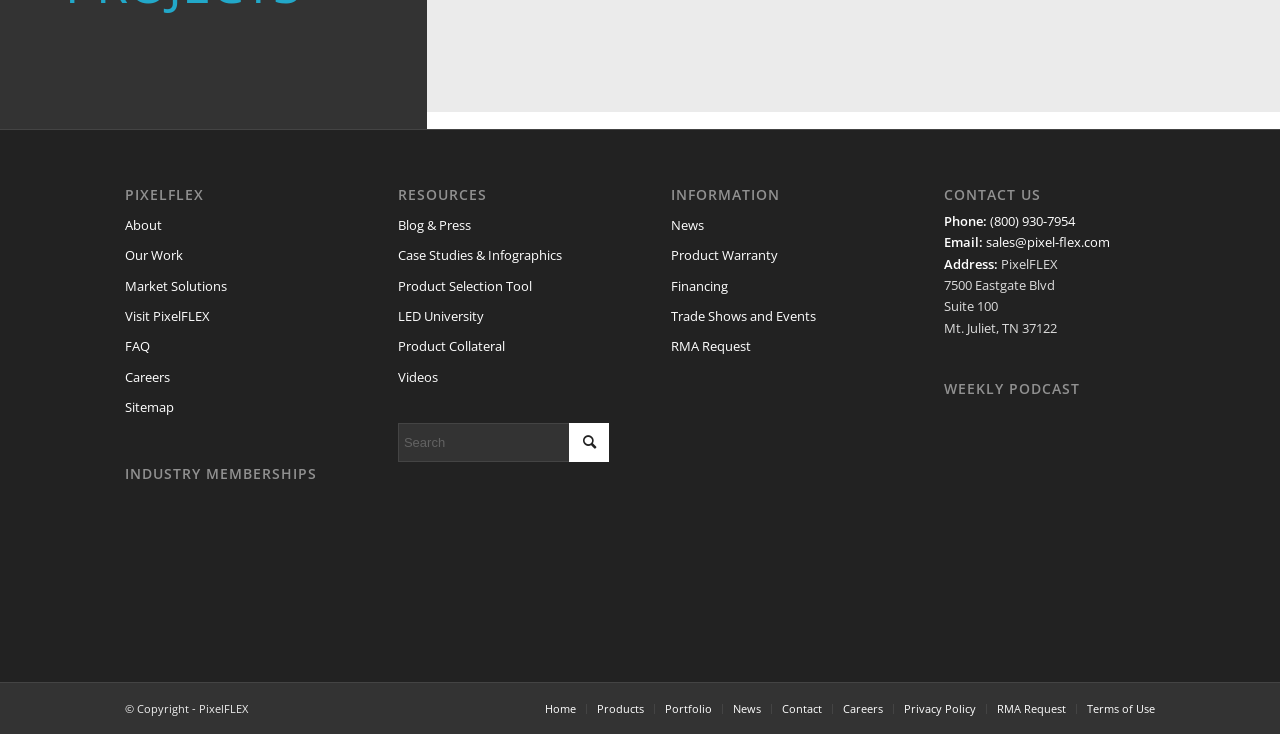What is the address of PixelFLEX?
Use the information from the image to give a detailed answer to the question.

The address of PixelFLEX can be found in the contact information section, which is located at the bottom of the webpage. The address is '7500 Eastgate Blvd, Suite 100, Mt. Juliet, TN 37122'.